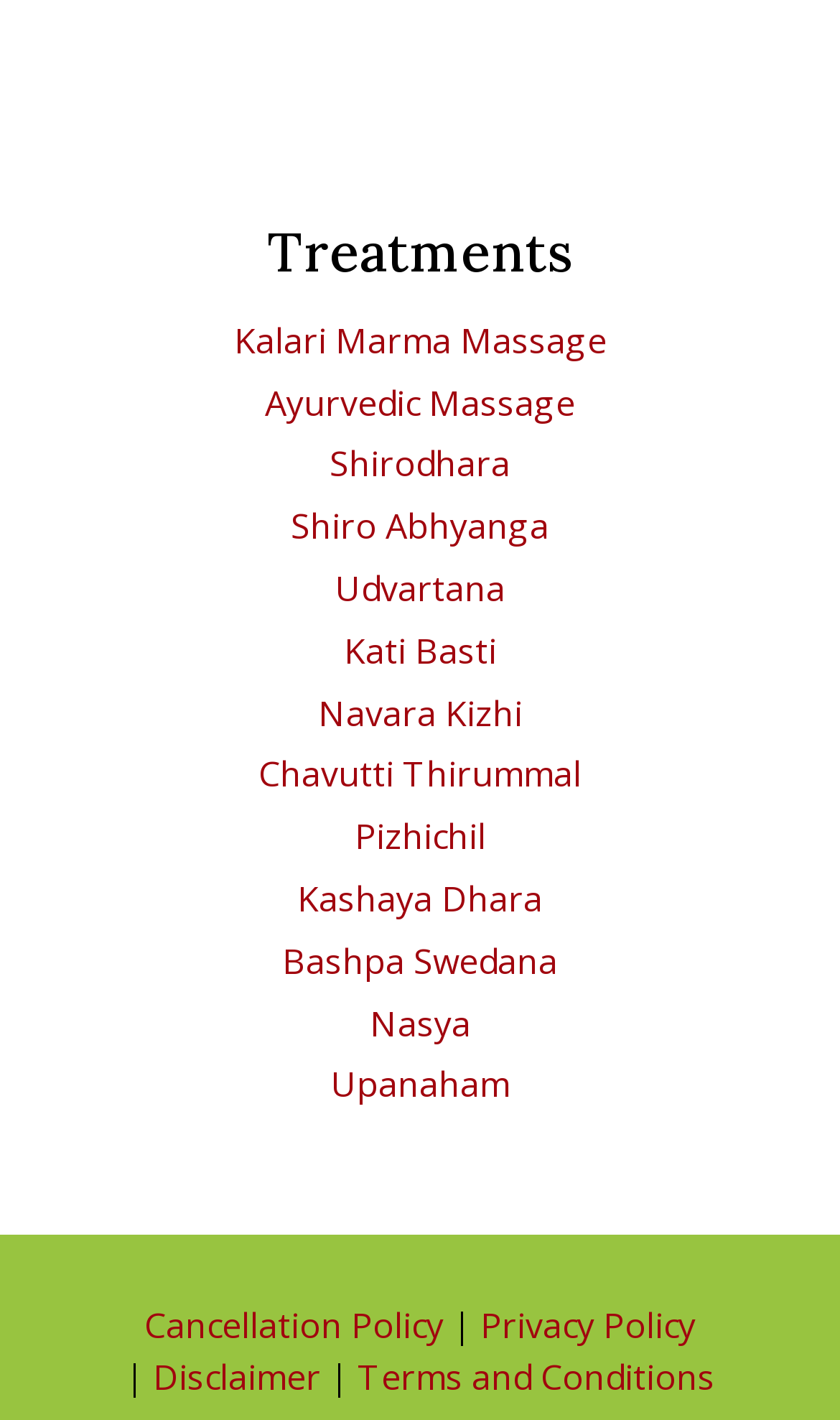How many treatment options are available?
Please provide a comprehensive answer based on the visual information in the image.

There are 12 treatment options available on the webpage, listed below the heading 'Treatments'. These options are 'Kalari Marma Massage', 'Ayurvedic Massage', 'Shirodhara', 'Shiro Abhyanga', 'Udvartana', 'Kati Basti', 'Navara Kizhi', 'Chavutti Thirummal', 'Pizhichil', 'Kashaya Dhara', 'Bashpa Swedana', and 'Nasya'.